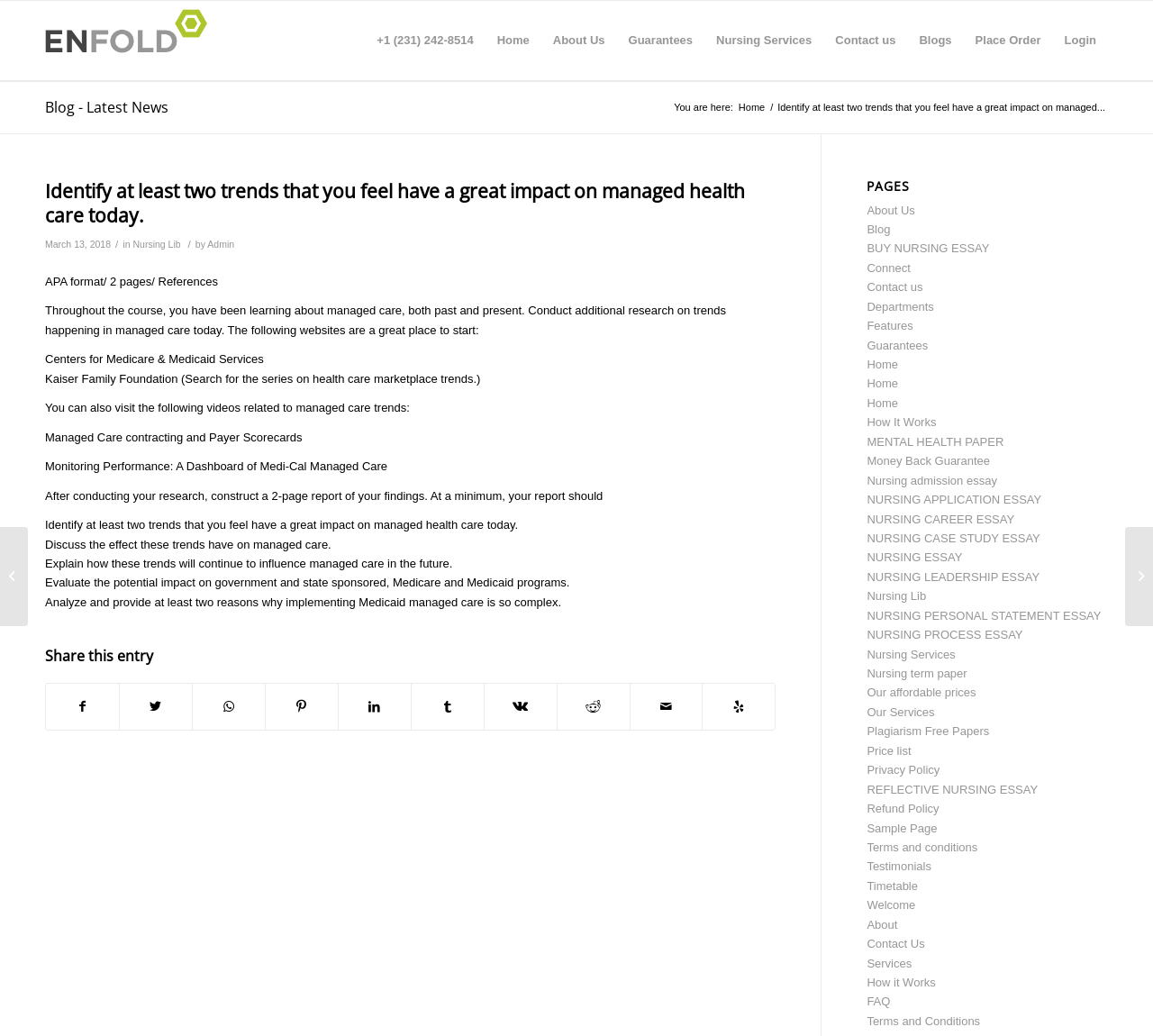Identify the bounding box for the UI element described as: "Contact Us". The coordinates should be four float numbers between 0 and 1, i.e., [left, top, right, bottom].

[0.752, 0.904, 0.802, 0.918]